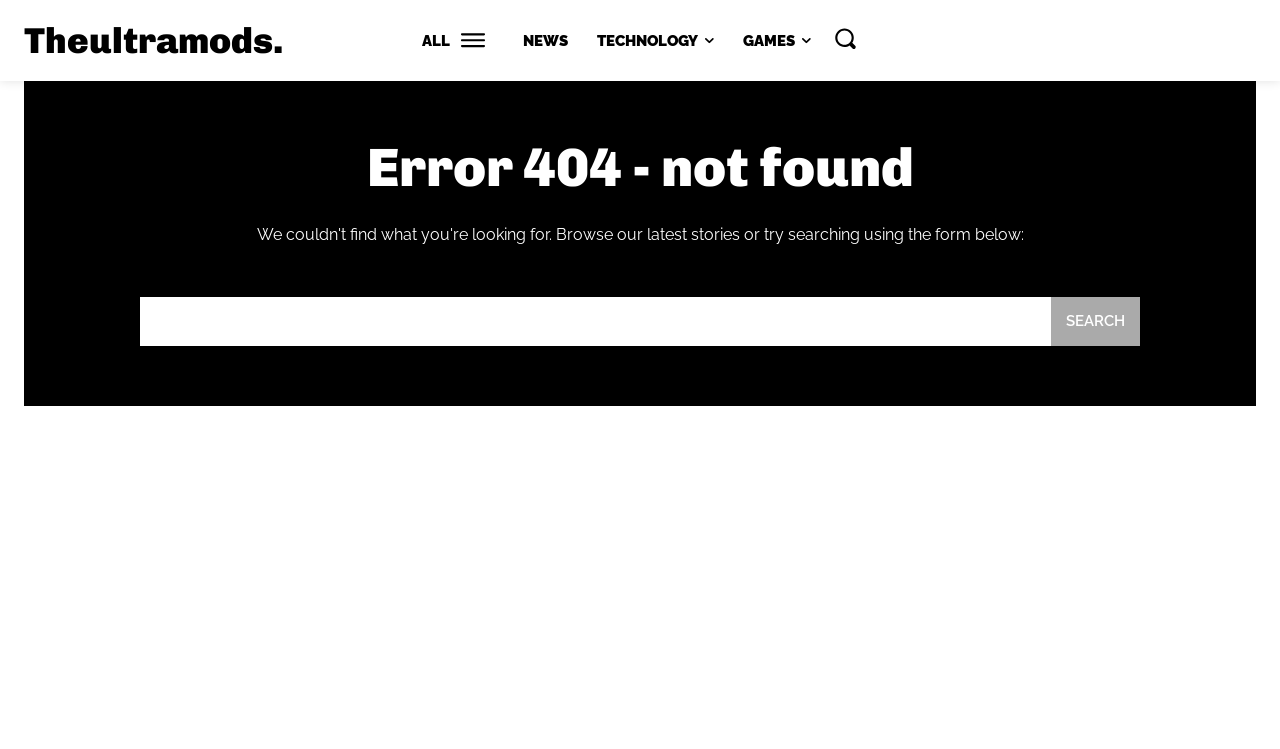Determine the bounding box coordinates for the area you should click to complete the following instruction: "search for news".

[0.109, 0.397, 0.821, 0.462]